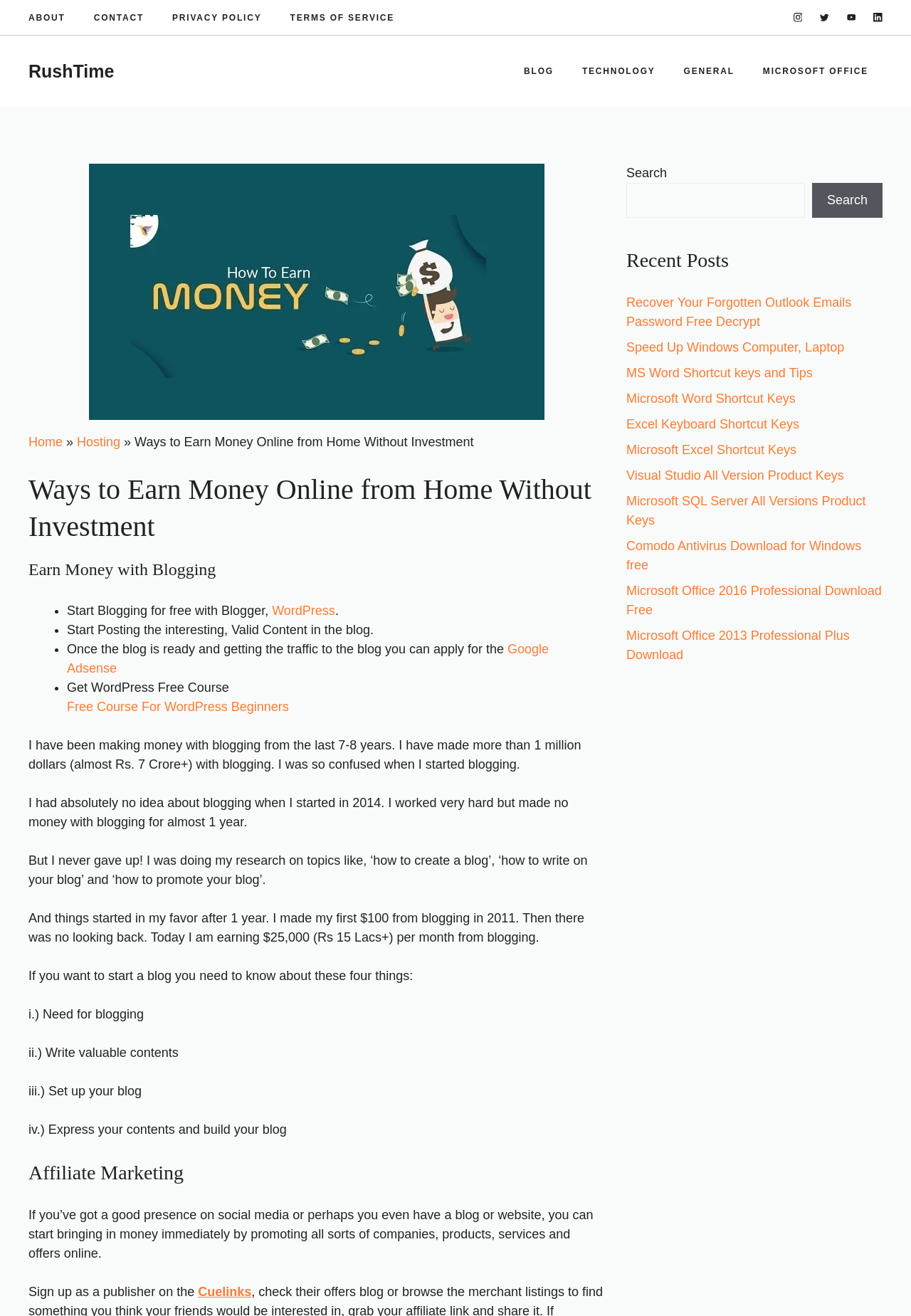Determine the bounding box coordinates of the area to click in order to meet this instruction: "Read the blog post about Earn Money with Blogging".

[0.031, 0.424, 0.664, 0.442]